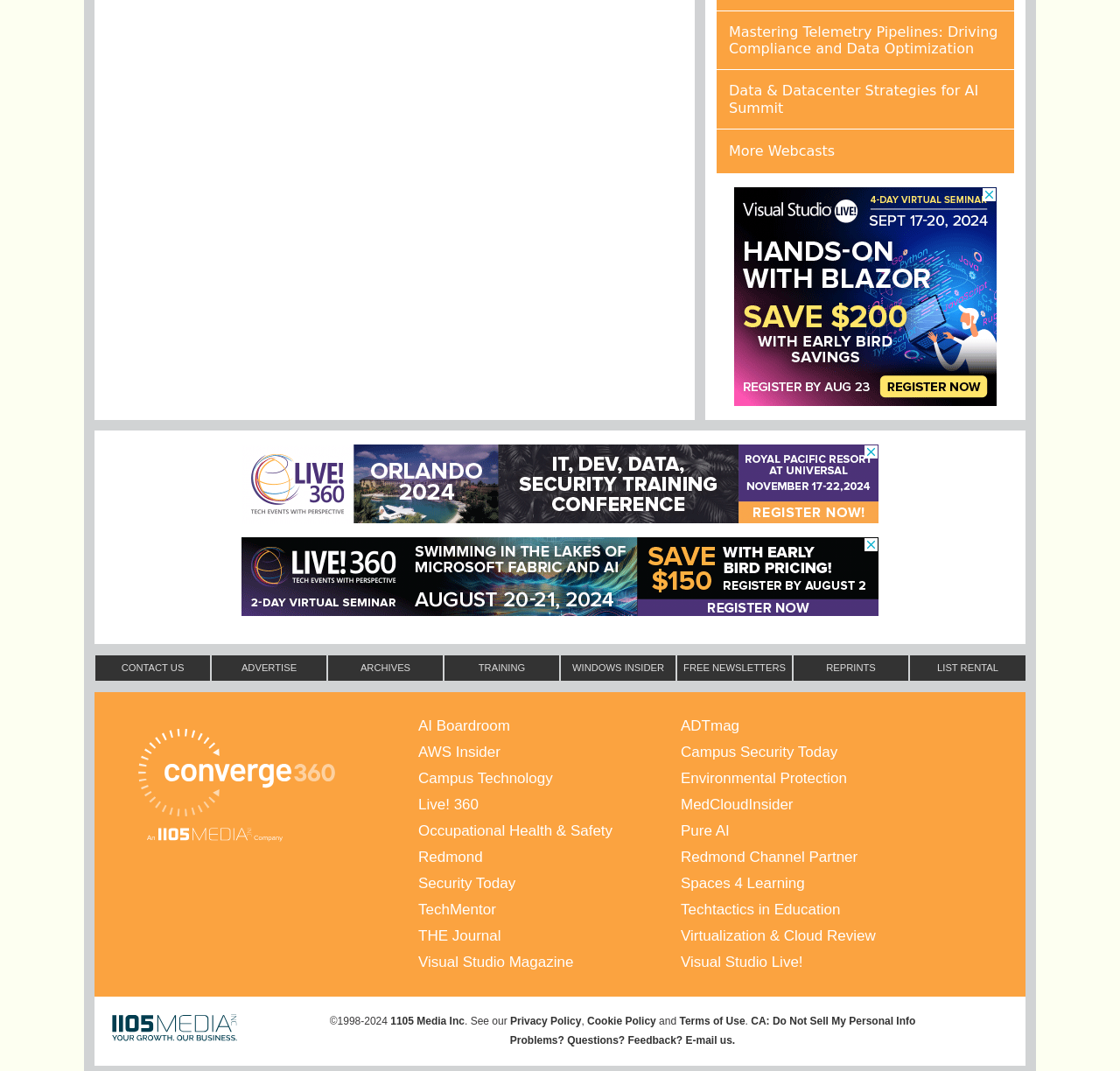Identify the bounding box coordinates of the area you need to click to perform the following instruction: "Read 'AI Boardroom'".

[0.373, 0.666, 0.608, 0.69]